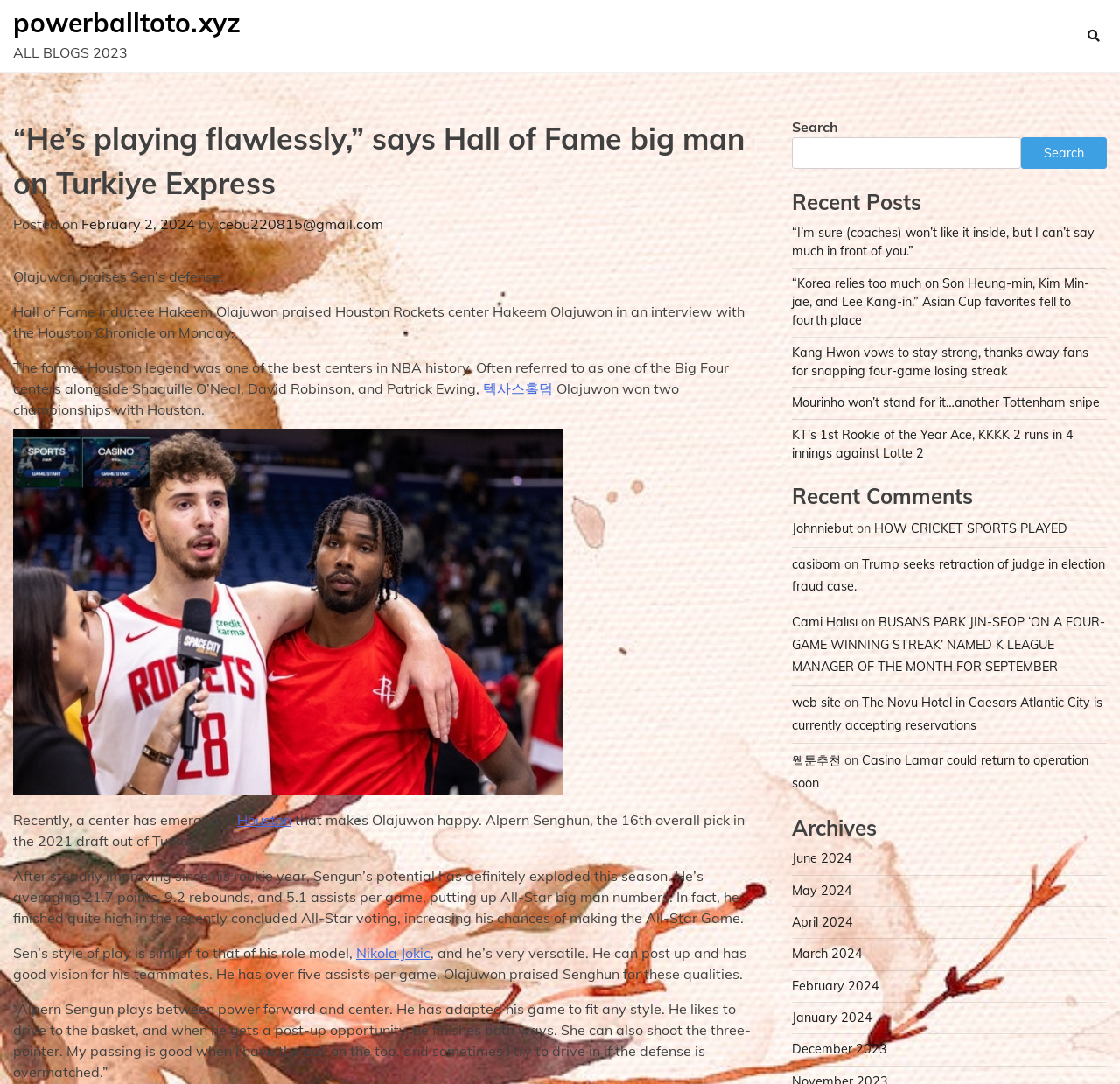Locate the bounding box coordinates of the element you need to click to accomplish the task described by this instruction: "Read recent post".

[0.707, 0.207, 0.977, 0.239]